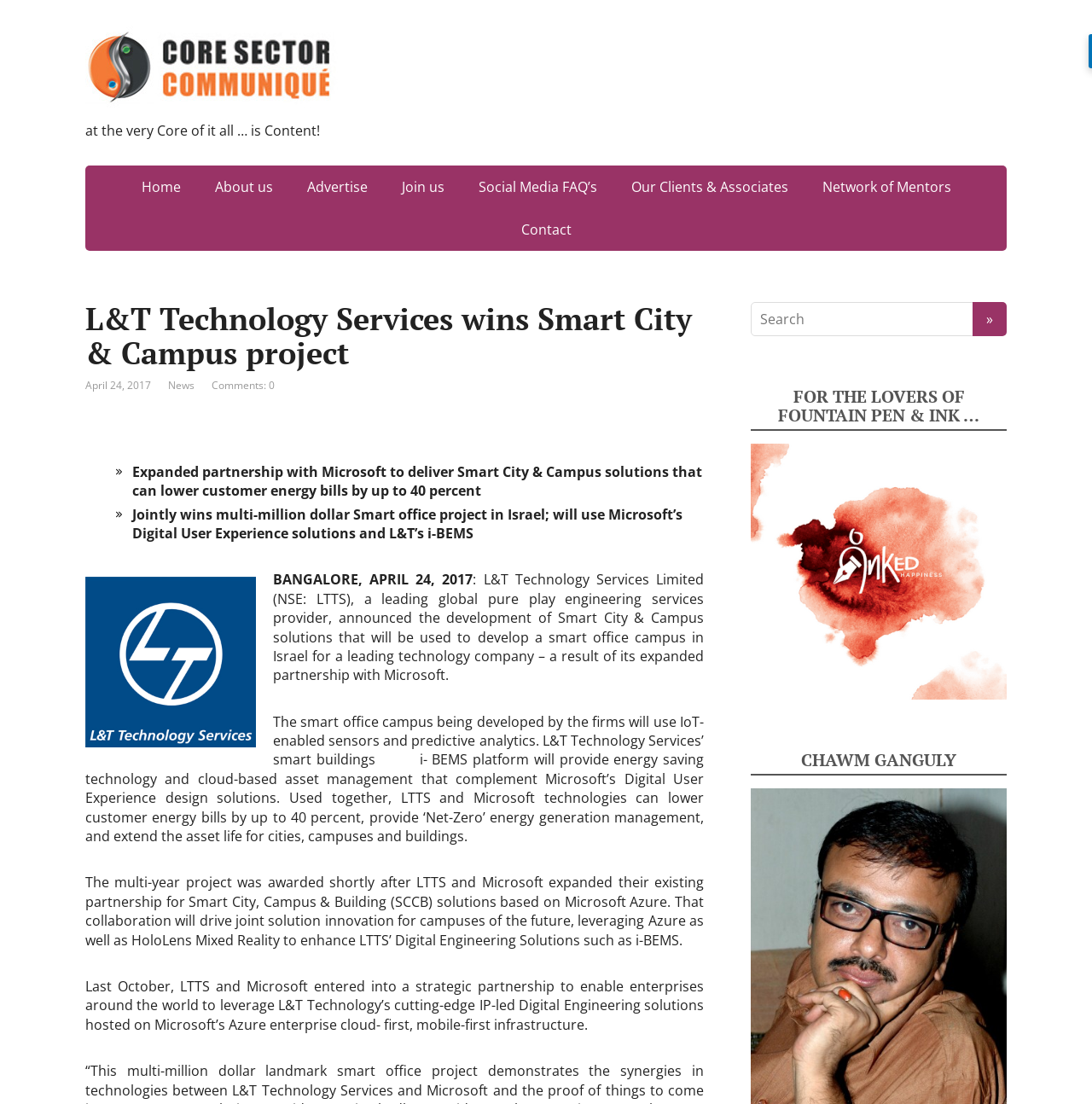Can you pinpoint the bounding box coordinates for the clickable element required for this instruction: "Click on the 'Contact' link"? The coordinates should be four float numbers between 0 and 1, i.e., [left, top, right, bottom].

[0.463, 0.189, 0.537, 0.228]